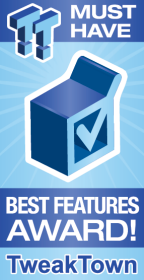What does the badge signify?
Could you please answer the question thoroughly and with as much detail as possible?

The badge signifies that the product has outstanding functionalities, making it a valuable accolade in the competitive tech landscape, and TweakTown's commitment to recognizing products with exceptional features.